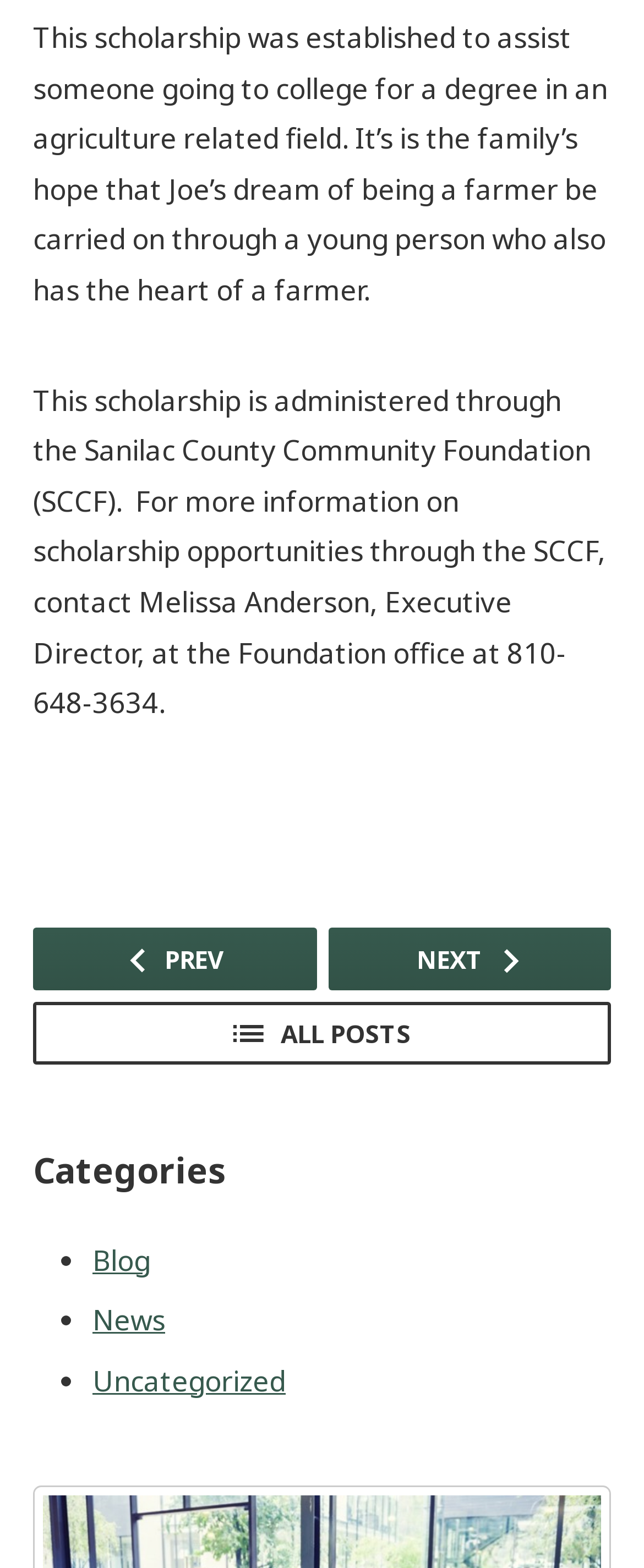What is the purpose of the 'NEXT' link?
Using the image as a reference, deliver a detailed and thorough answer to the question.

The 'NEXT' link is located at the bottom of the webpage, along with the 'PREV' link. The presence of these links suggests that there are multiple pages of content, and the 'NEXT' link allows users to navigate to the next page.